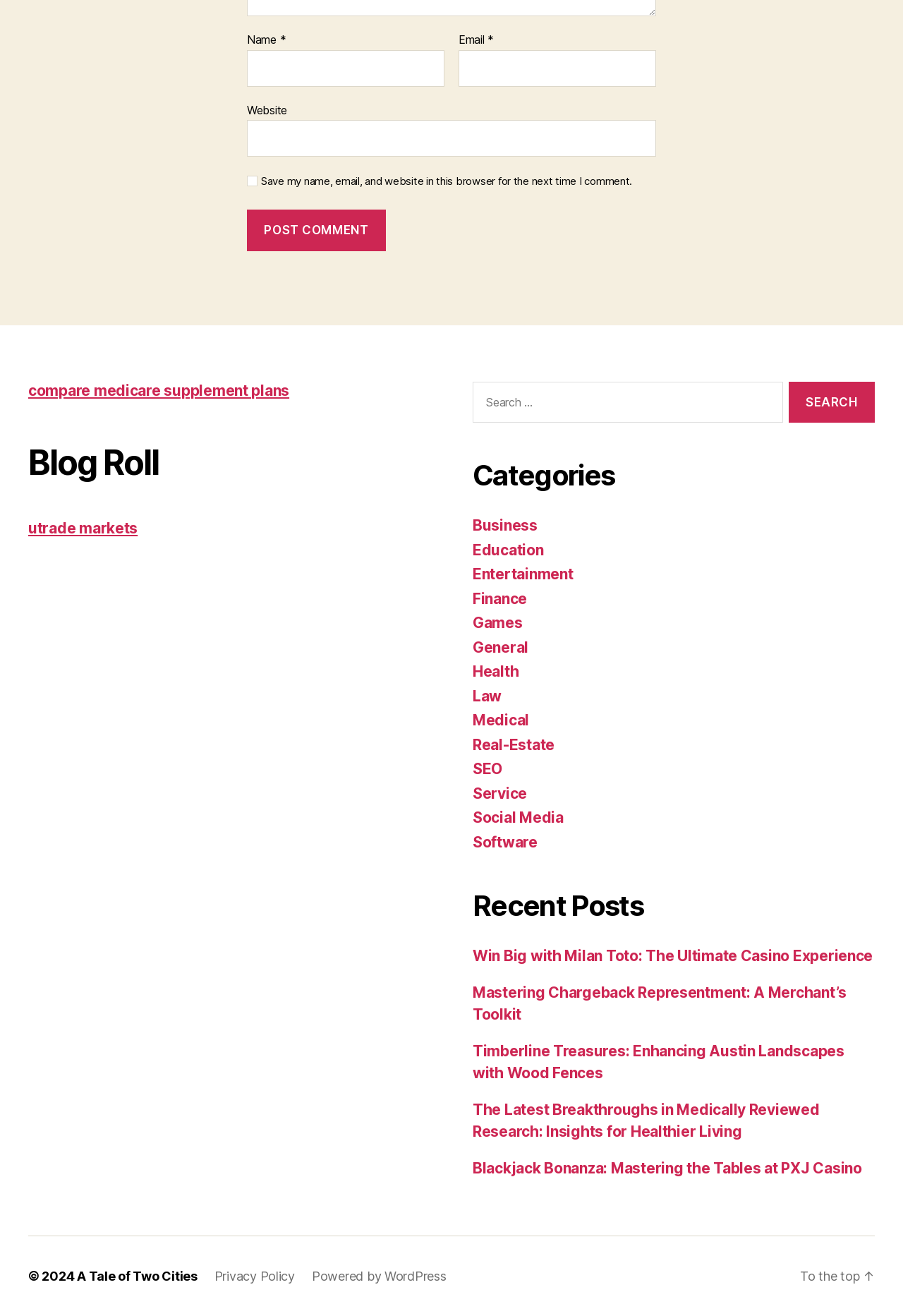Bounding box coordinates are specified in the format (top-left x, top-left y, bottom-right x, bottom-right y). All values are floating point numbers bounded between 0 and 1. Please provide the bounding box coordinate of the region this sentence describes: parent_node: Name * name="author"

[0.273, 0.038, 0.492, 0.066]